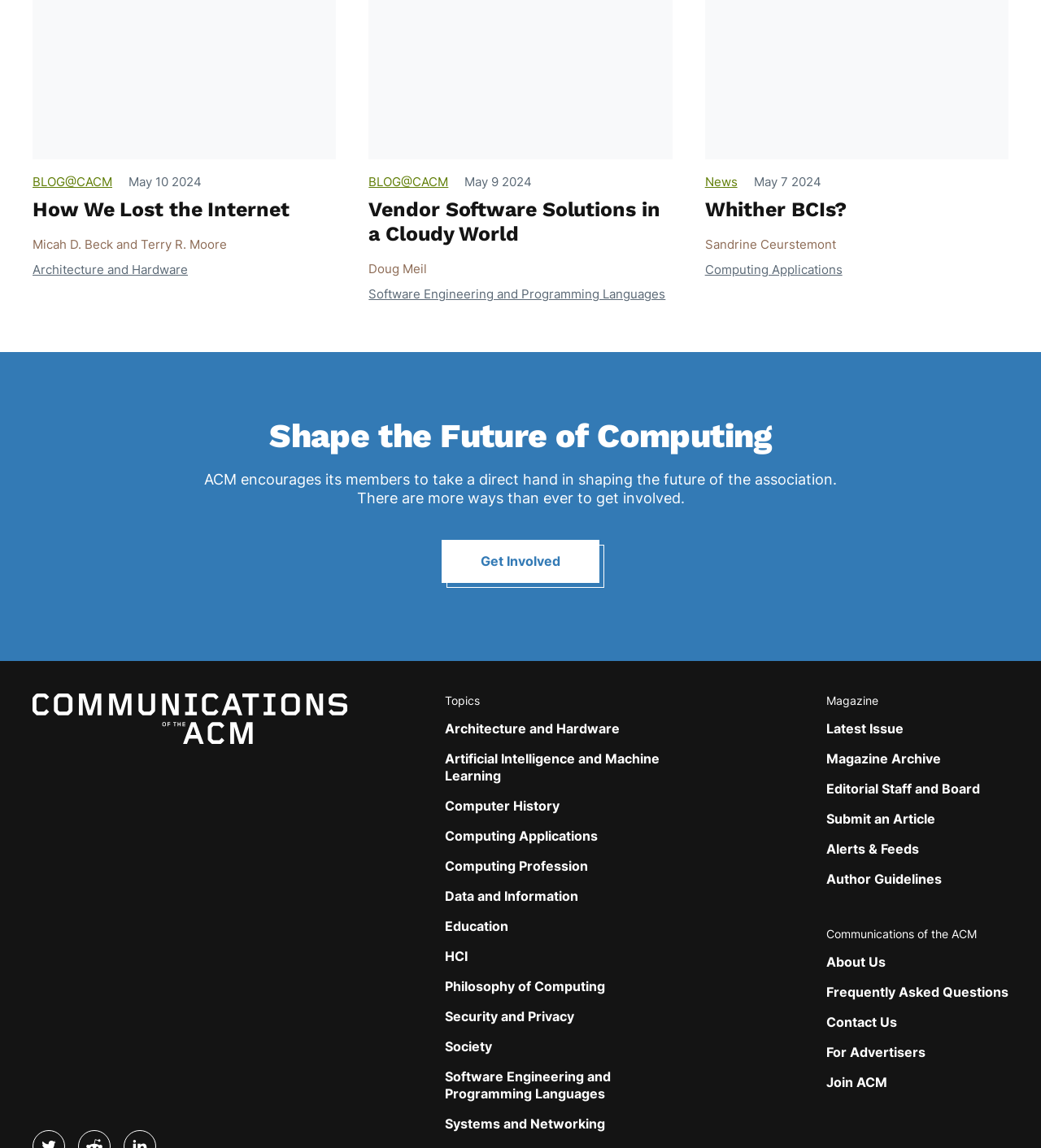Provide the bounding box coordinates of the HTML element this sentence describes: "Classic Promo Sunglasses$0.93 - $1.20". The bounding box coordinates consist of four float numbers between 0 and 1, i.e., [left, top, right, bottom].

None